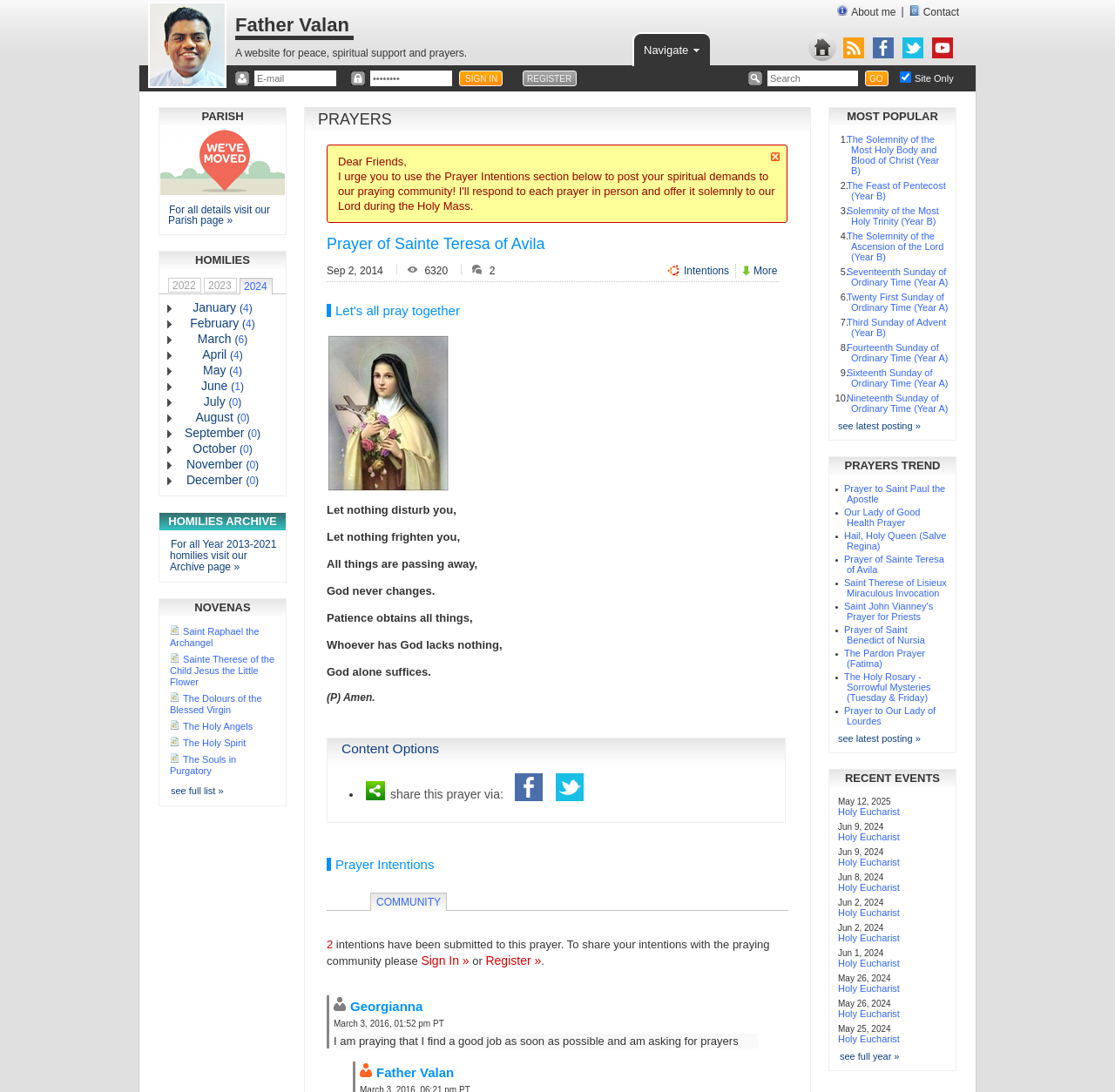Examine the image and give a thorough answer to the following question:
What is the purpose of the 'REGISTER' link?

The 'REGISTER' link is located next to the 'SIGN IN' button, which suggests that it is used to create a new account on the website, allowing users to access more features or content.